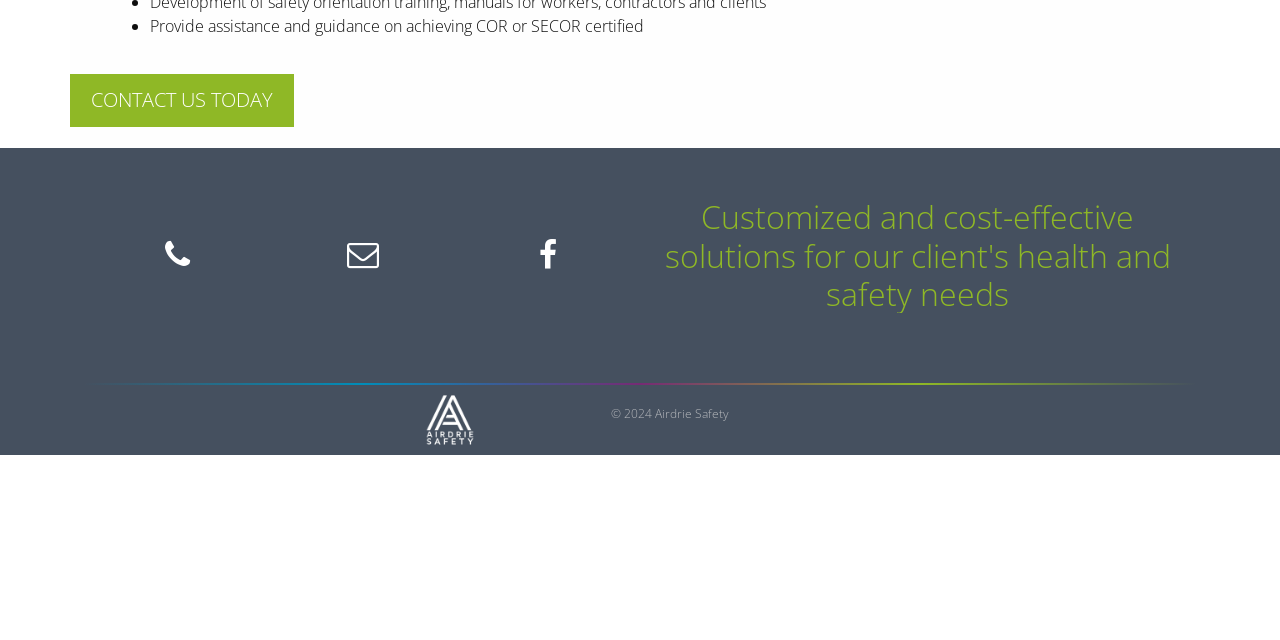Using the description: "CONTACT US TODAY", identify the bounding box of the corresponding UI element in the screenshot.

[0.055, 0.116, 0.23, 0.198]